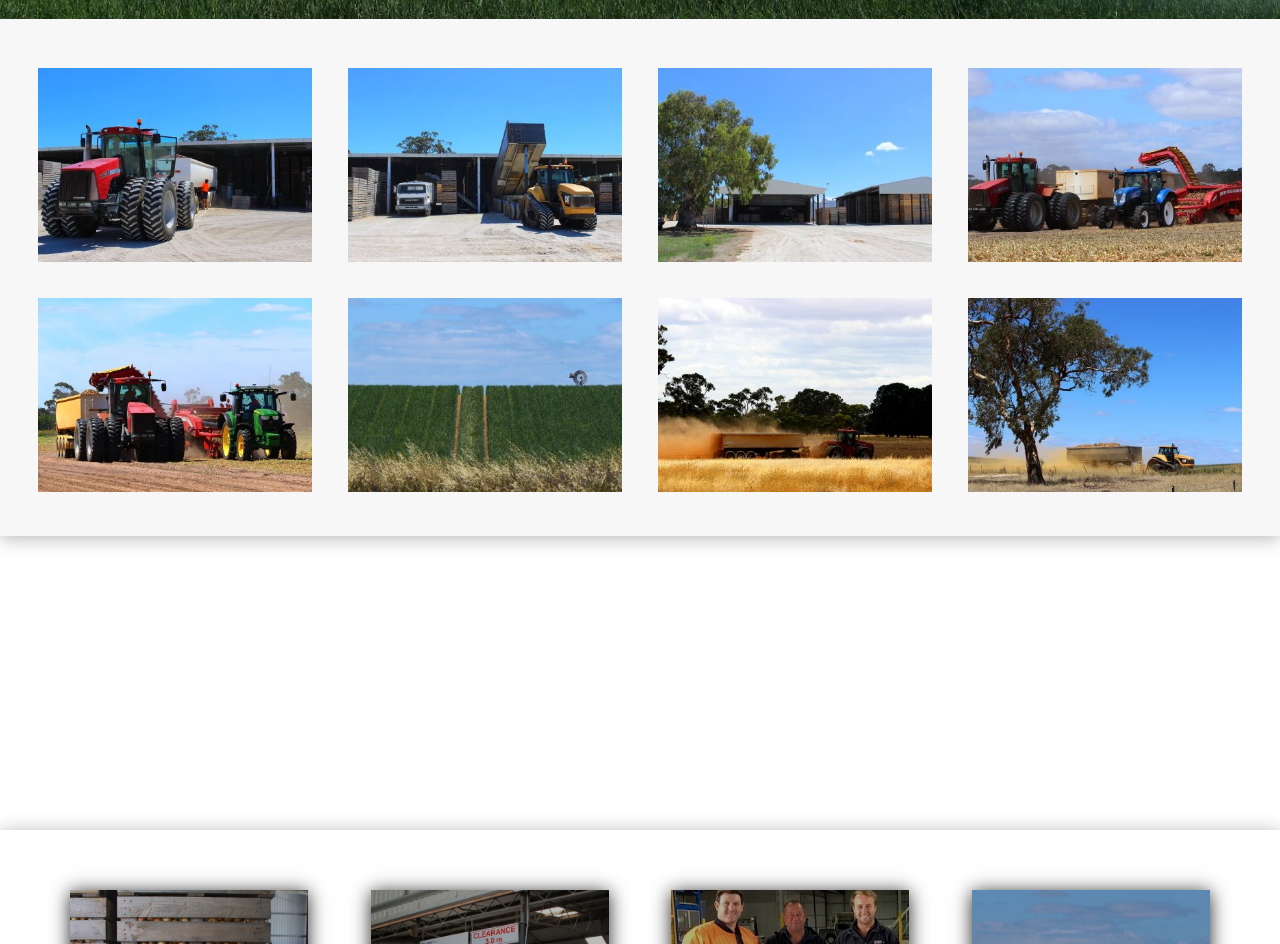Pinpoint the bounding box coordinates of the area that must be clicked to complete this instruction: "Enquire now".

[0.1, 0.773, 0.211, 0.814]